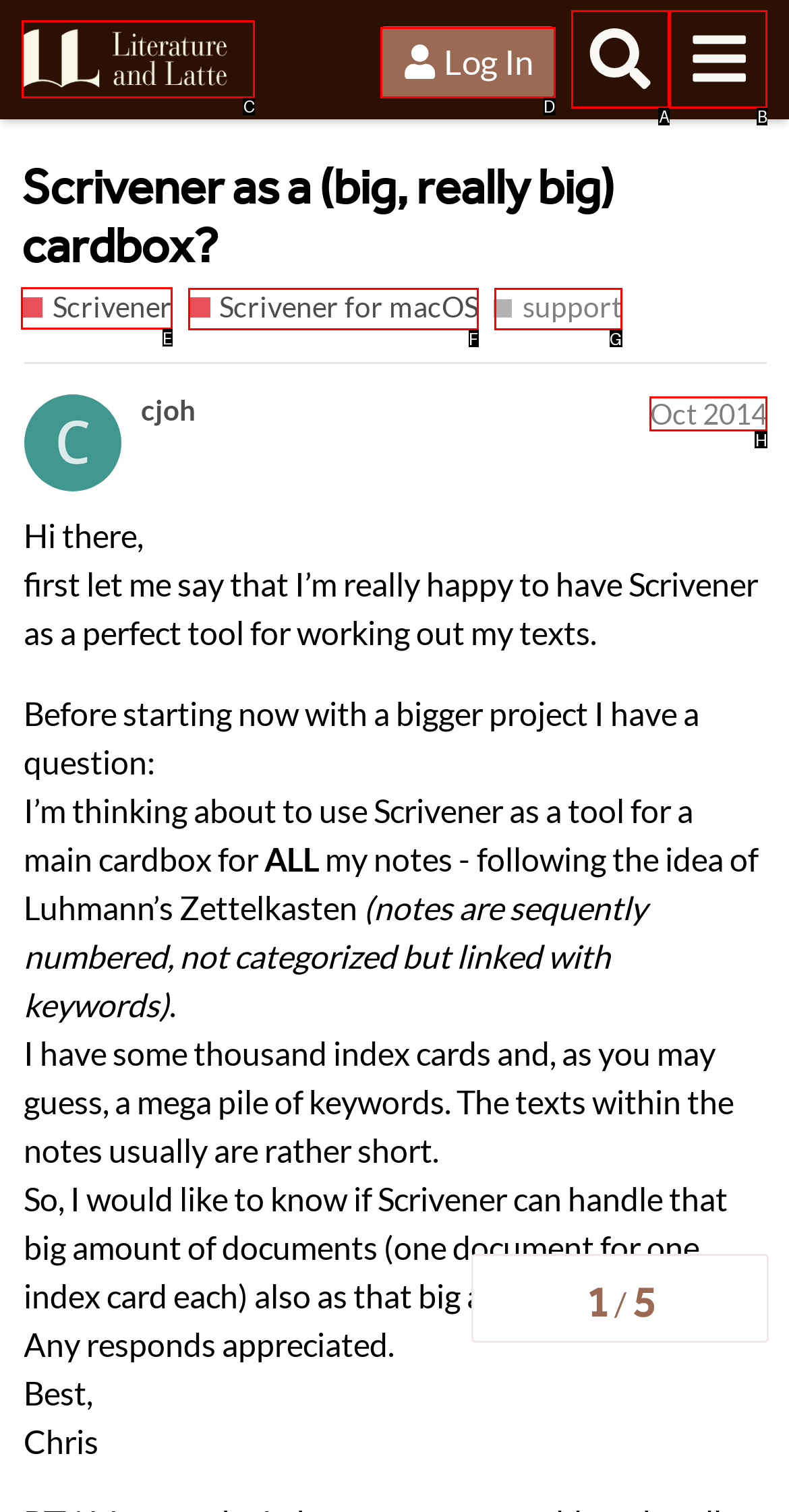To execute the task: Click on the link to ask for help with Scrivener, which one of the highlighted HTML elements should be clicked? Answer with the option's letter from the choices provided.

E